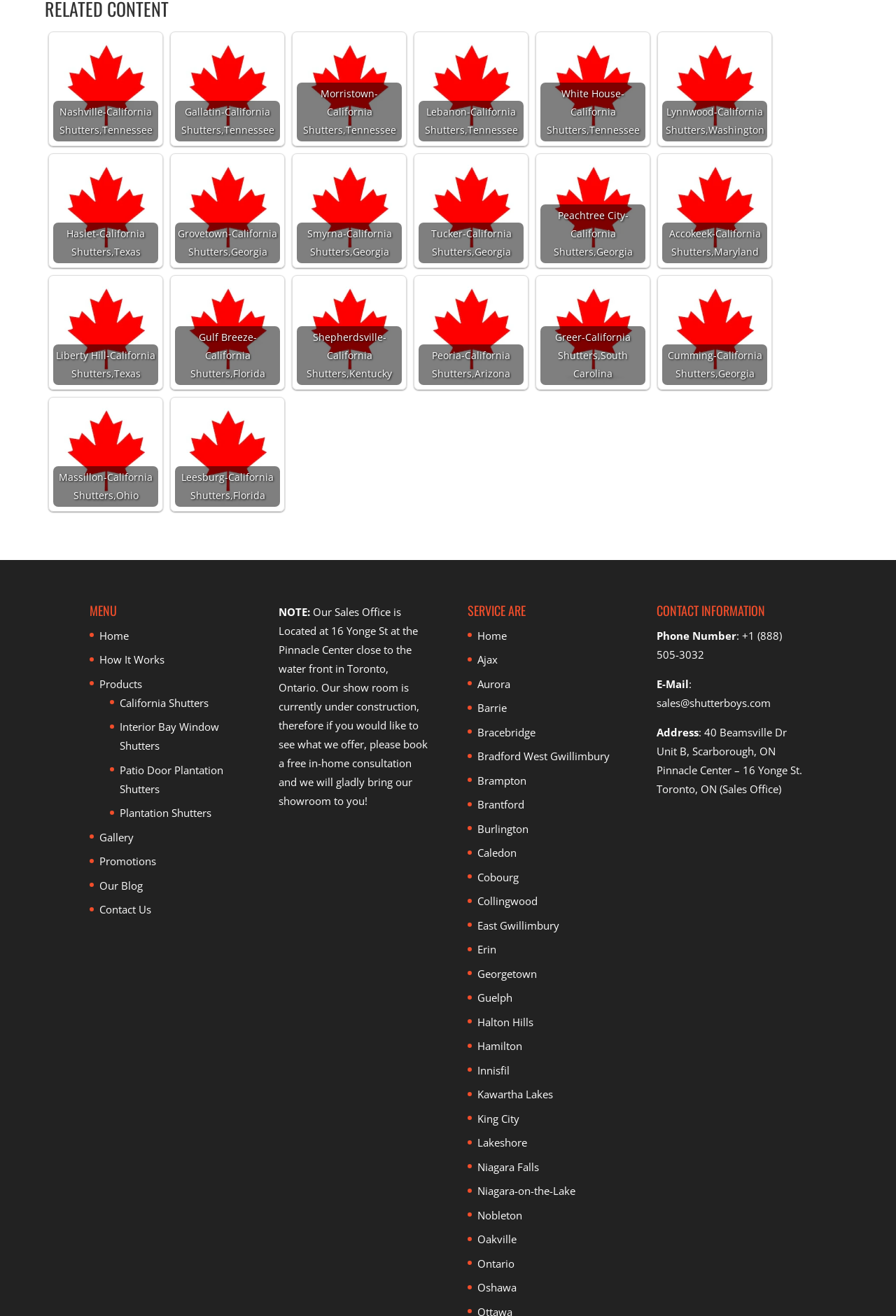Provide your answer to the question using just one word or phrase: What is the main purpose of this website?

California Shutters